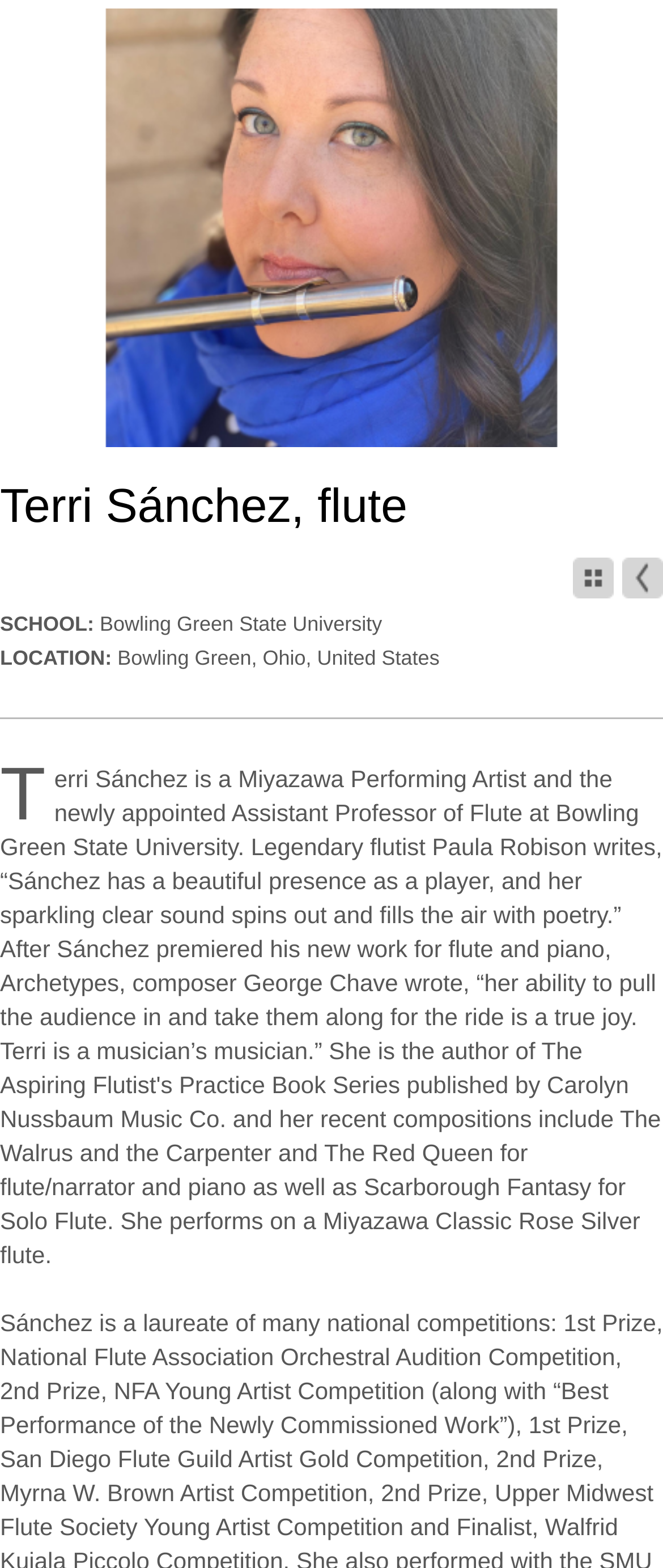Please answer the following question using a single word or phrase: Where is Terri Sánchez located?

Bowling Green, Ohio, United States